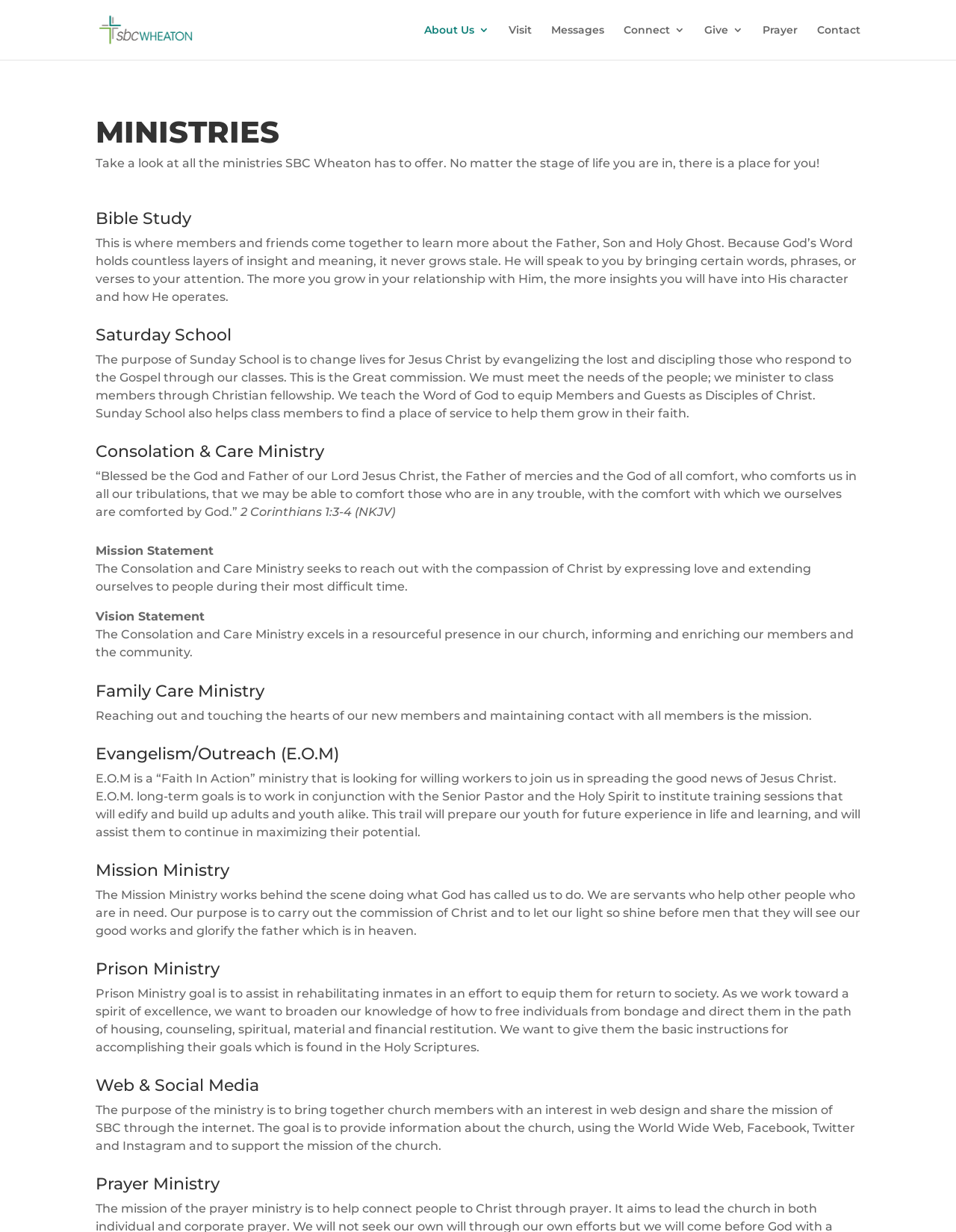How many ministries are listed on this webpage?
Answer with a single word or short phrase according to what you see in the image.

10